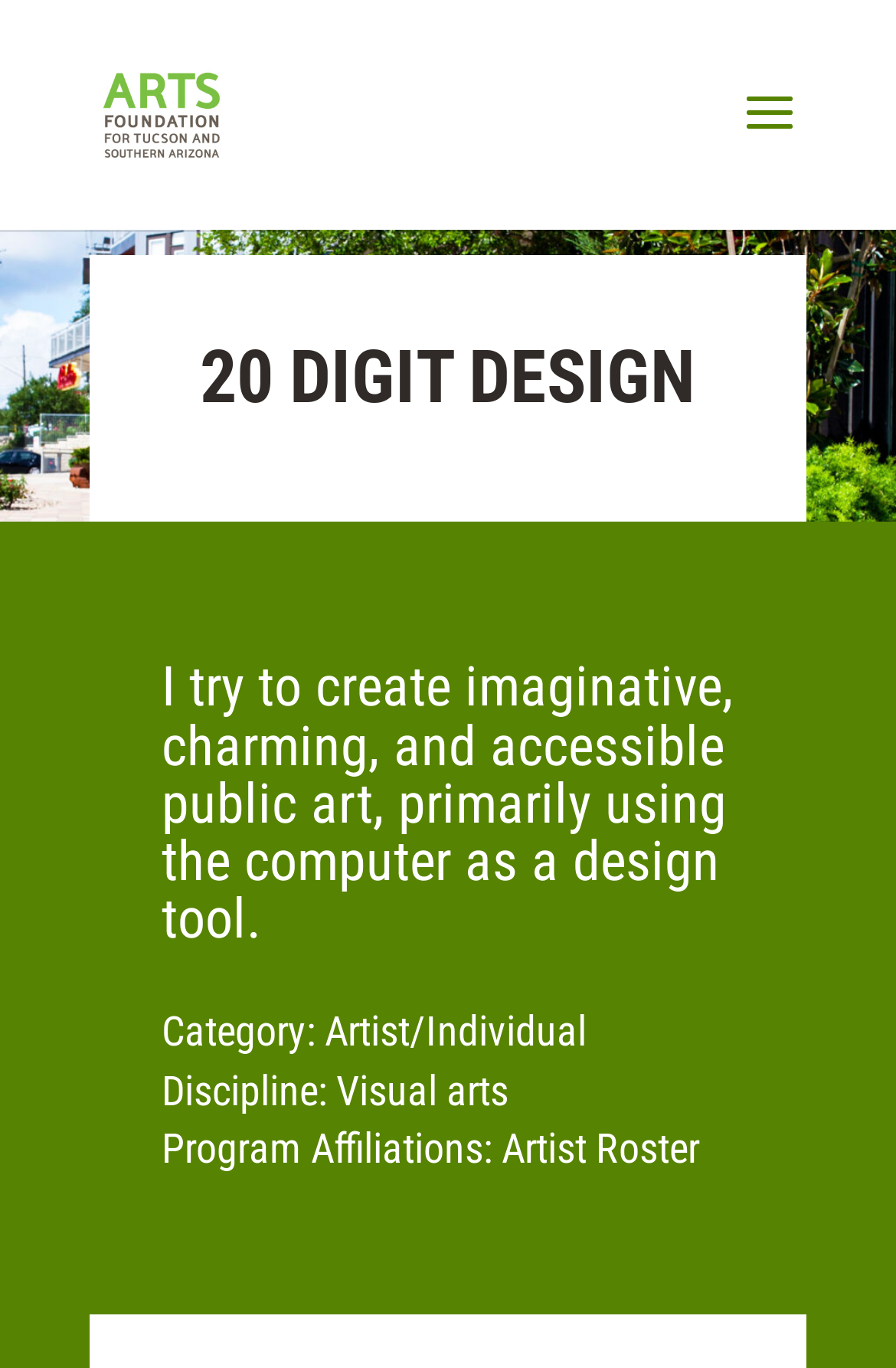Give the bounding box coordinates for the element described as: "Visual arts".

[0.375, 0.779, 0.567, 0.814]